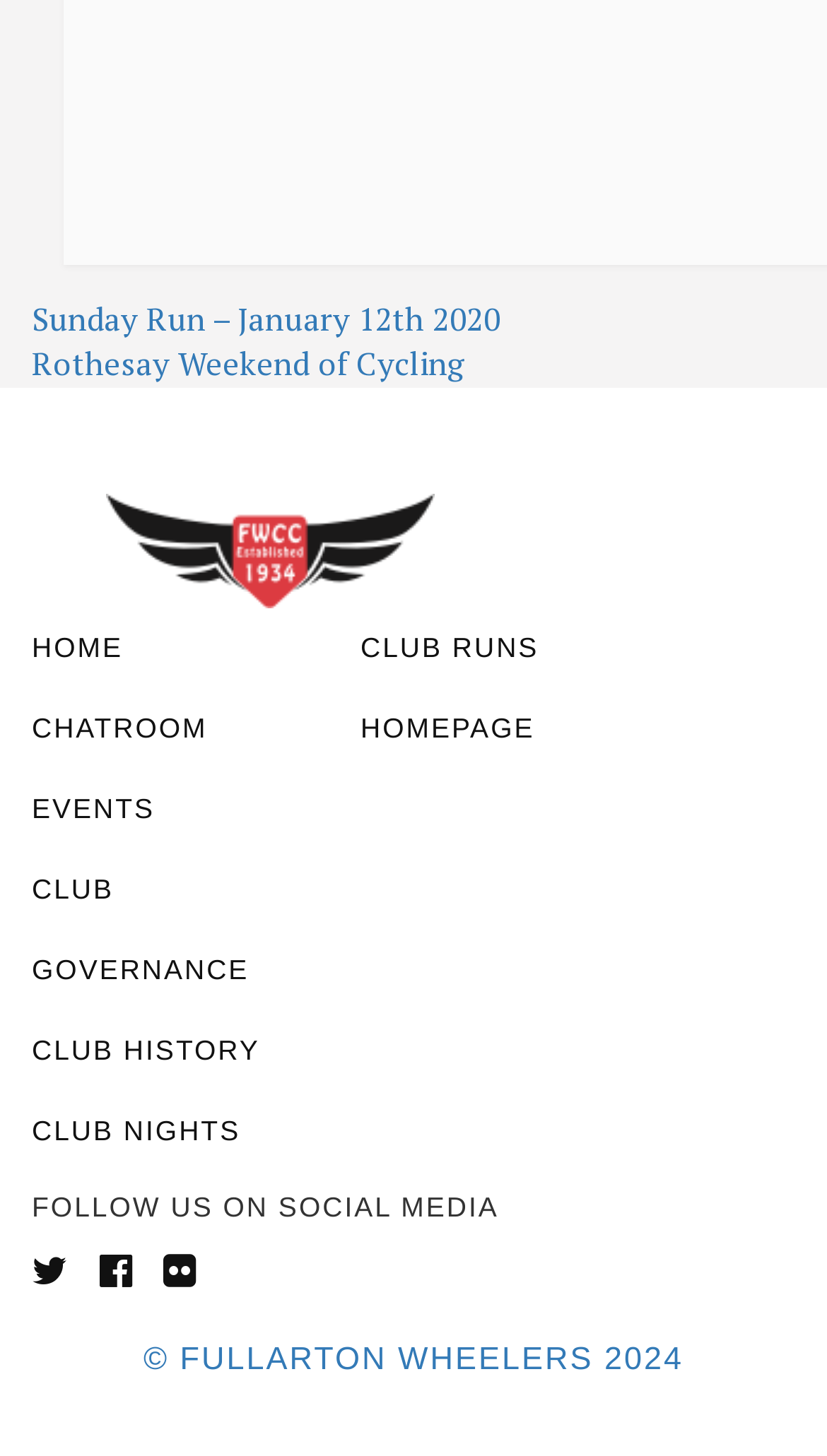What is the purpose of the website?
Refer to the image and provide a concise answer in one word or phrase.

Cycling club information